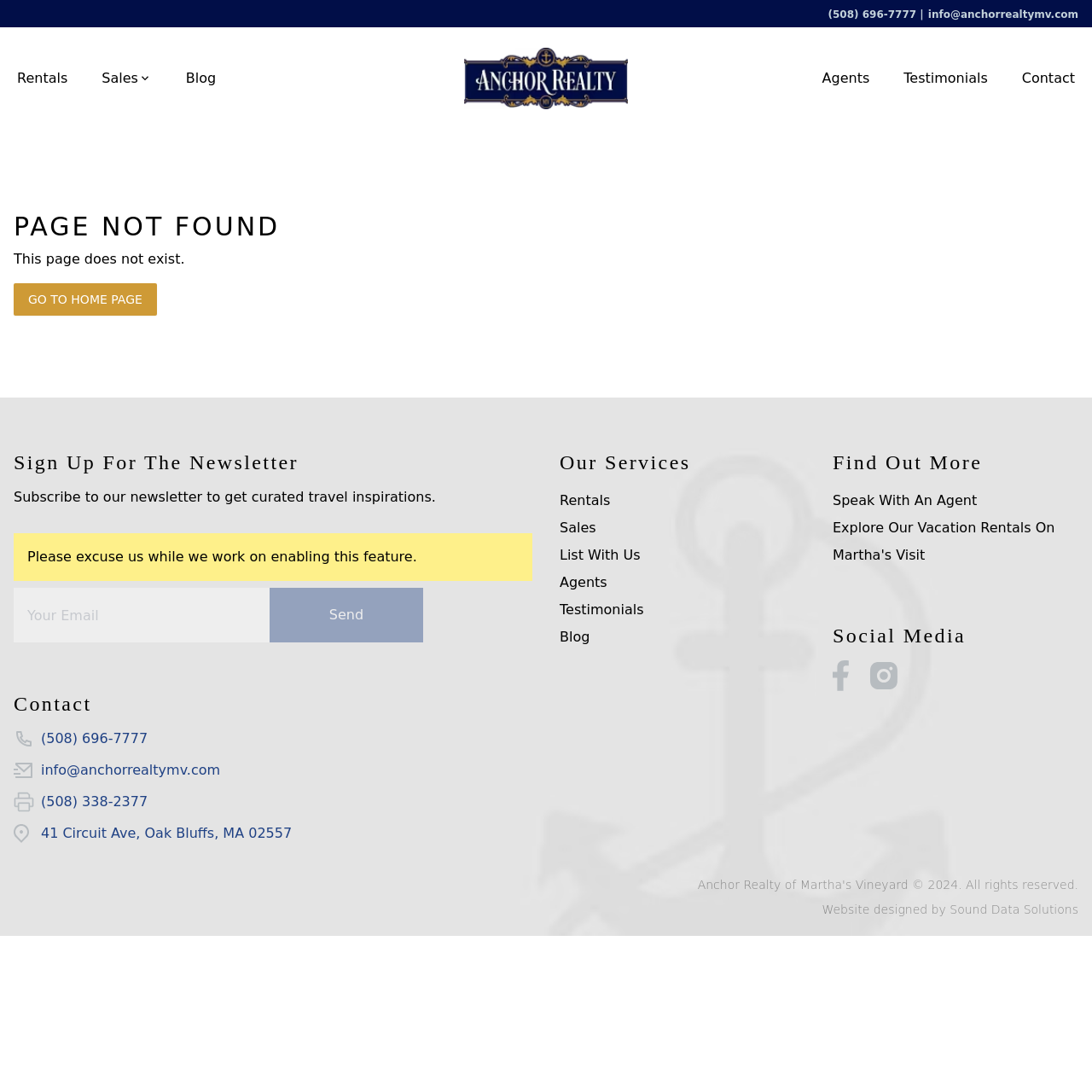What is the address of Anchor Realty?
From the details in the image, provide a complete and detailed answer to the question.

I found the address by looking at the contact information section at the bottom of the webpage. The address is 41 Circuit Ave, Oak Bluffs, MA 02557.